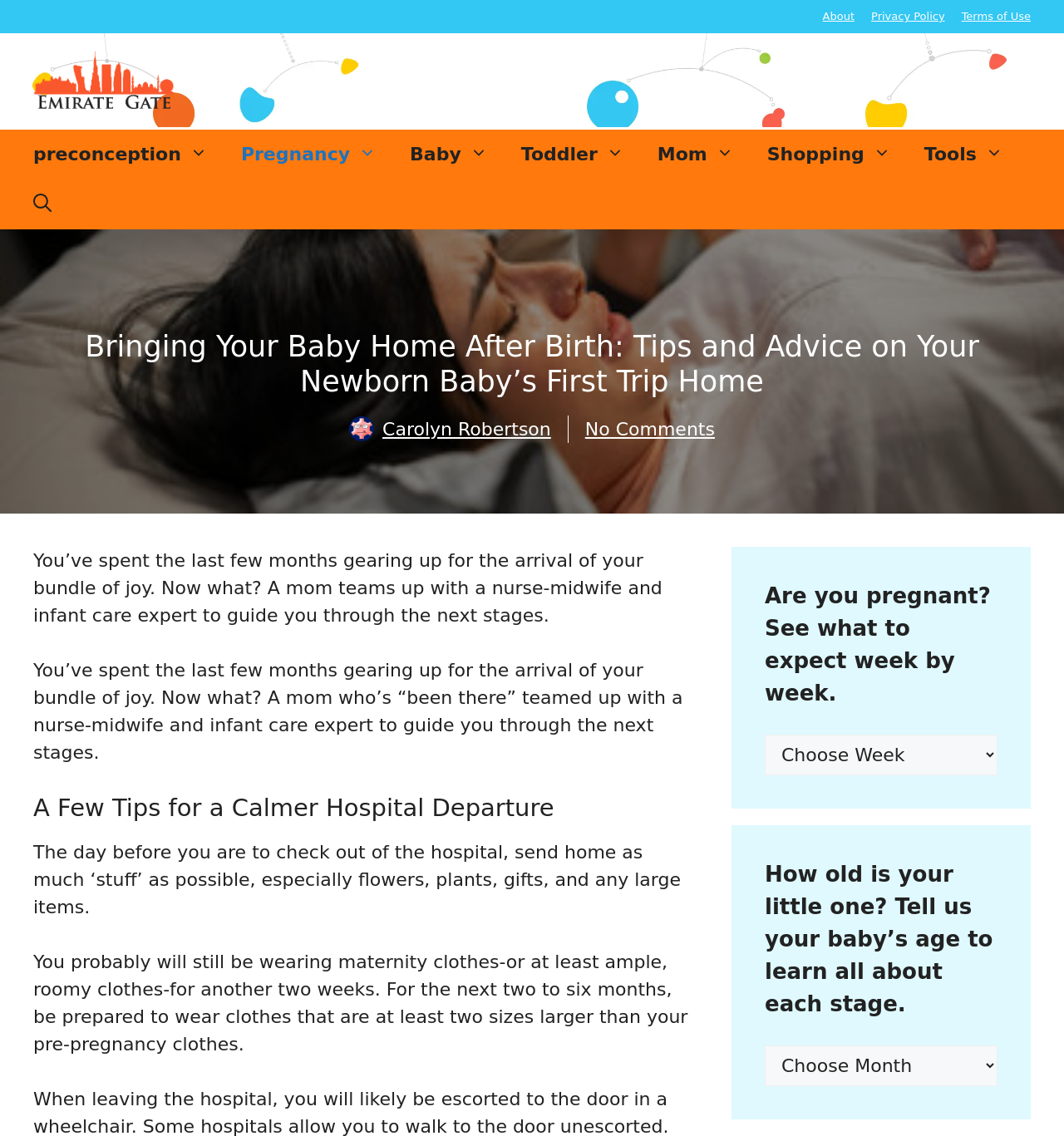Please predict the bounding box coordinates of the element's region where a click is necessary to complete the following instruction: "Choose your baby's age from the dropdown". The coordinates should be represented by four float numbers between 0 and 1, i.e., [left, top, right, bottom].

[0.719, 0.92, 0.938, 0.956]